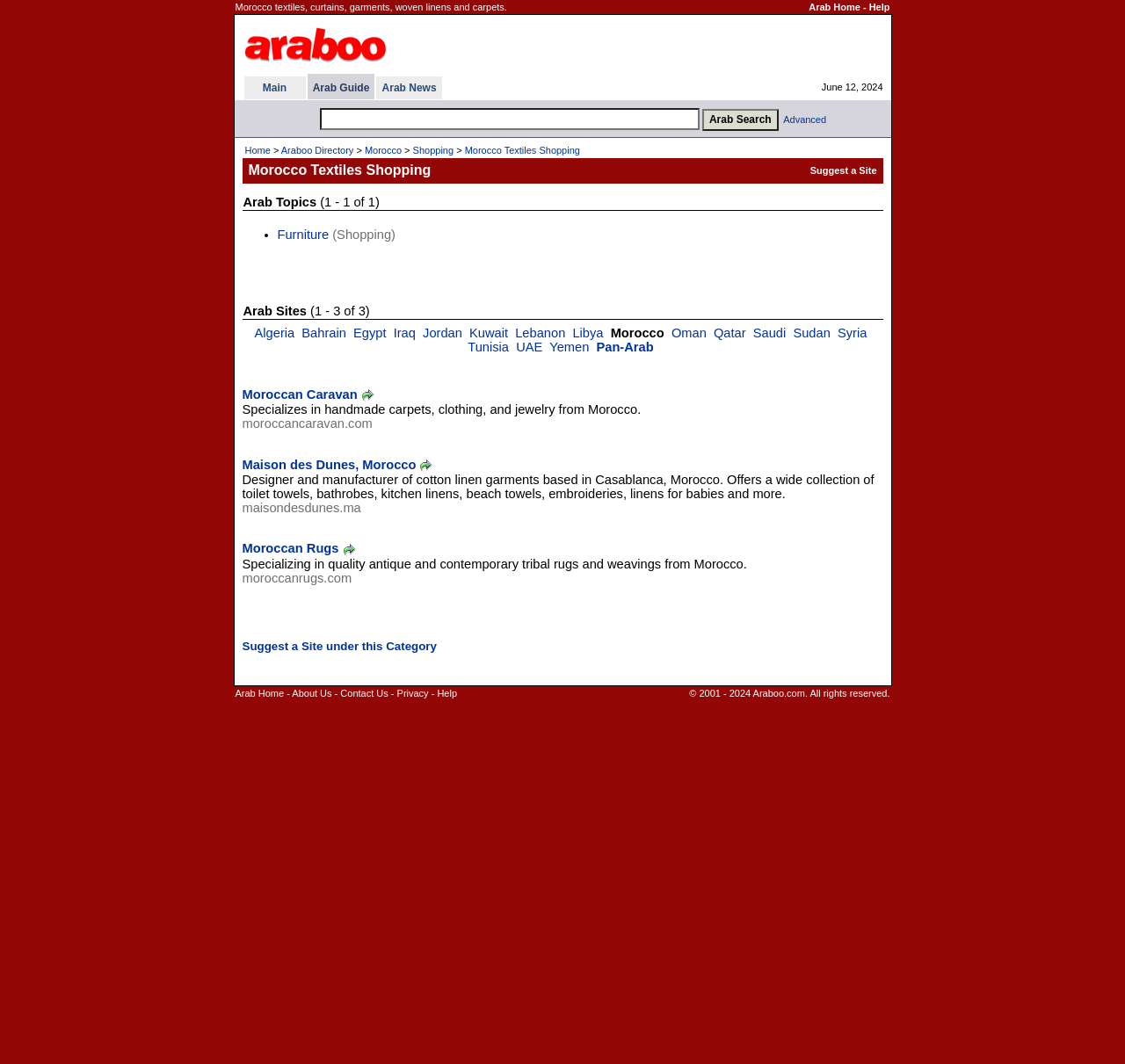Determine the bounding box coordinates of the target area to click to execute the following instruction: "click Advanced."

[0.696, 0.107, 0.734, 0.117]